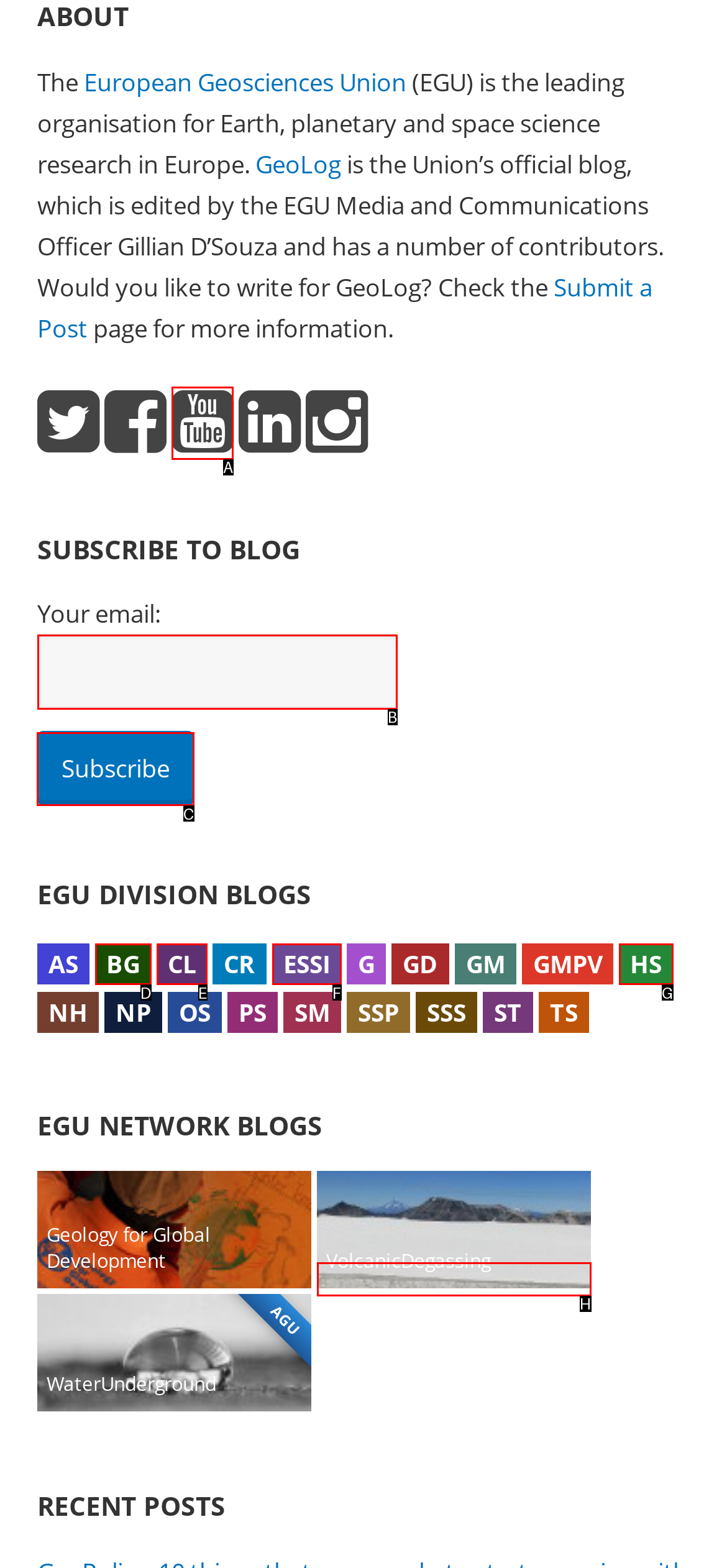Determine the letter of the UI element I should click on to complete the task: Subscribe to the blog from the provided choices in the screenshot.

C